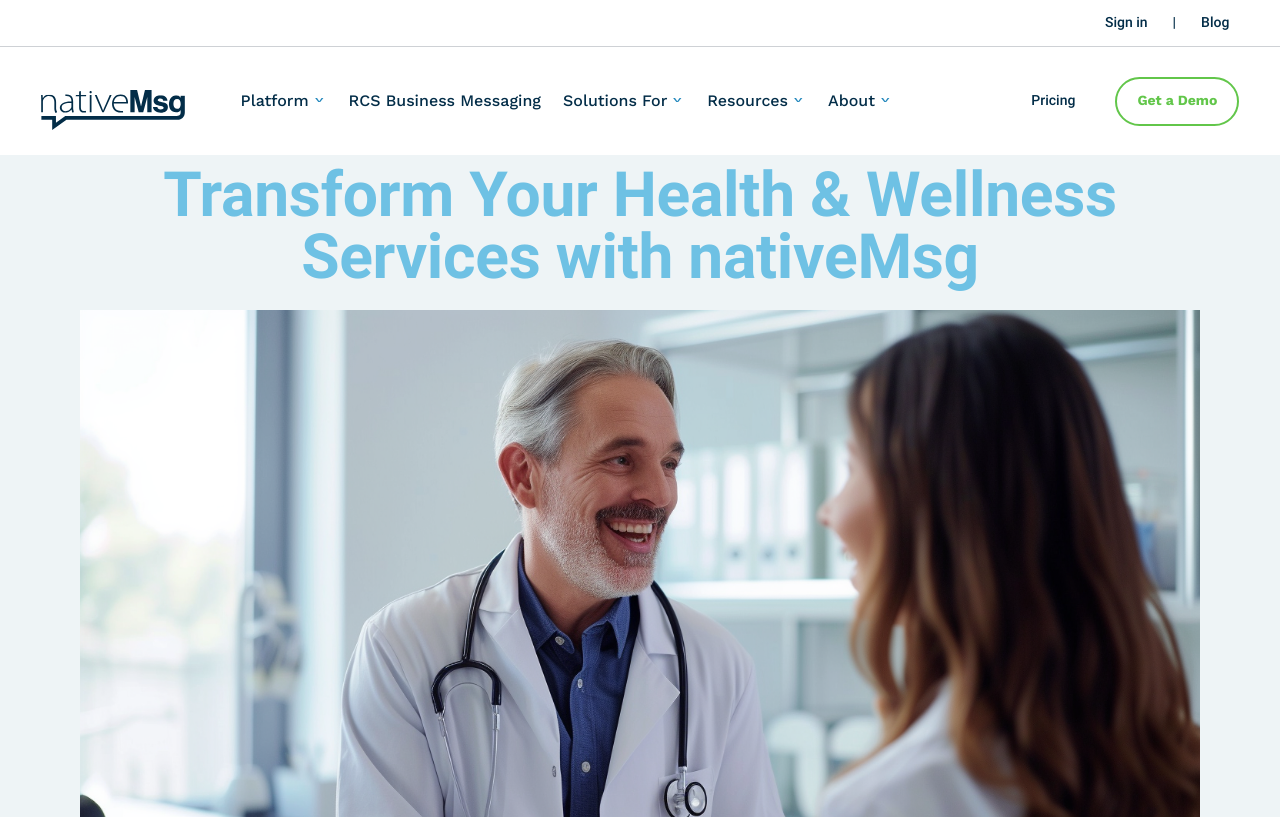Determine the title of the webpage and give its text content.

Transform Your Health & Wellness Services with nativeMsg